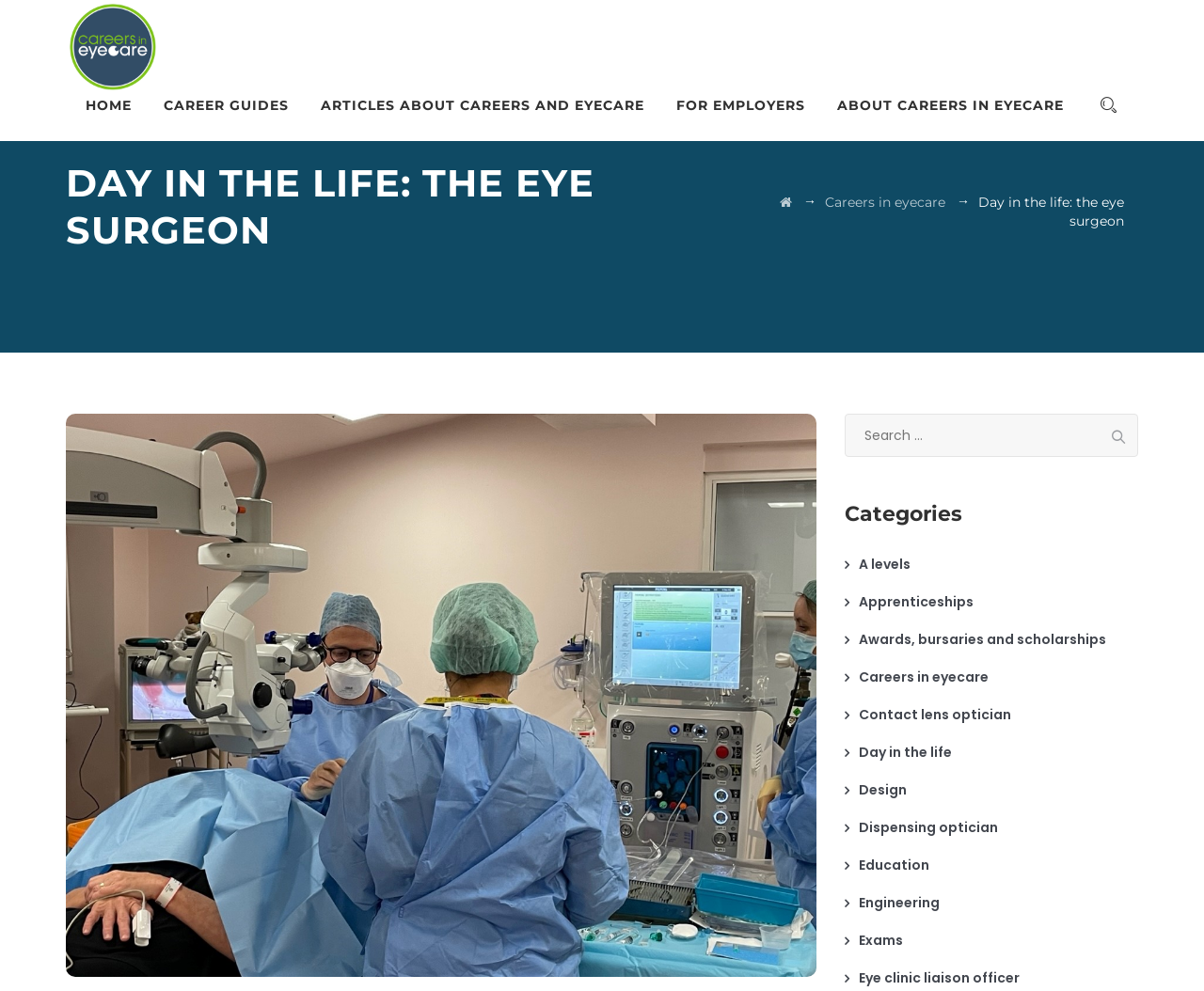Determine the bounding box coordinates of the clickable element to complete this instruction: "Search for something". Provide the coordinates in the format of four float numbers between 0 and 1, [left, top, right, bottom].

[0.702, 0.417, 0.945, 0.461]